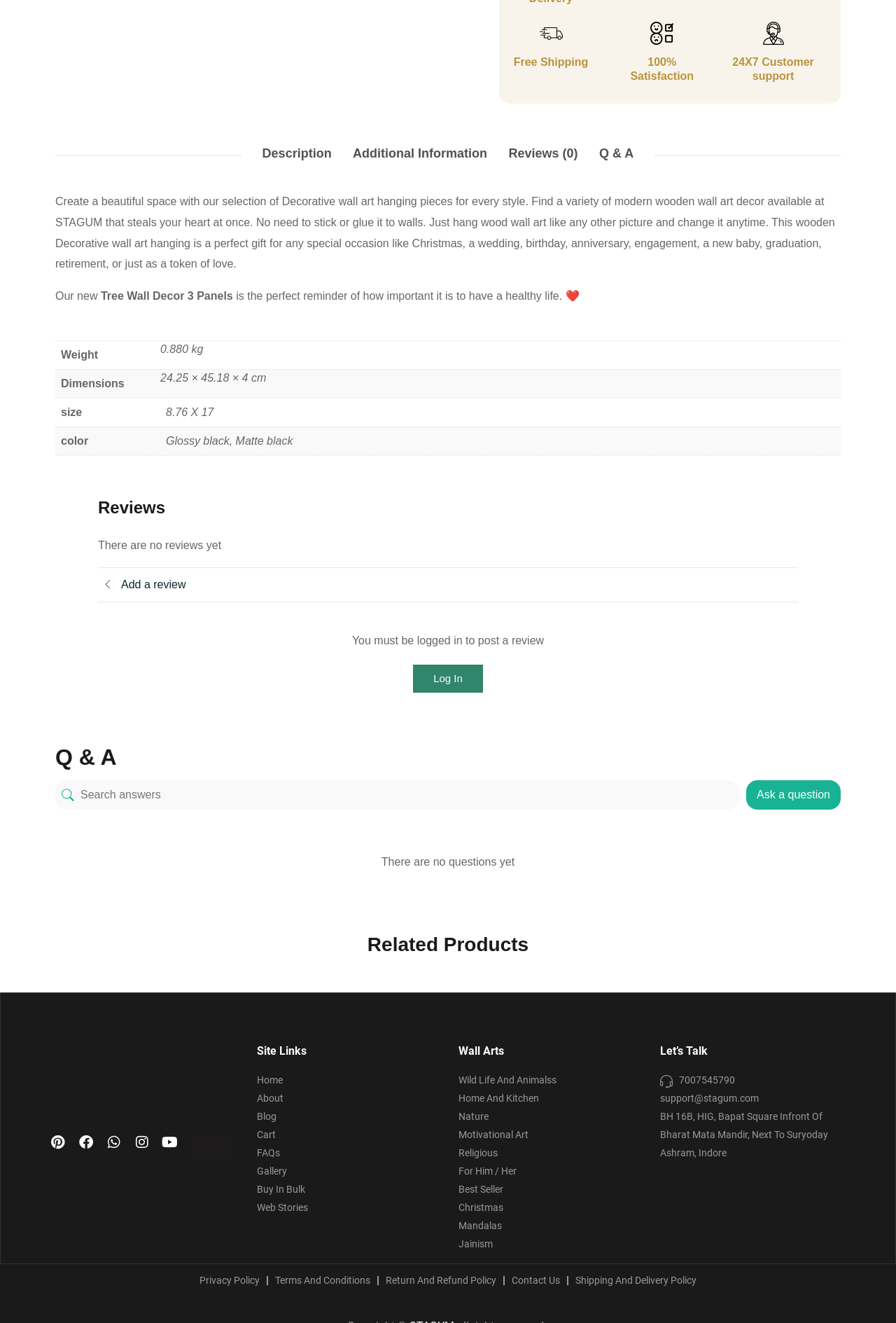Identify the bounding box coordinates for the region of the element that should be clicked to carry out the instruction: "Visit the 'Home' page". The bounding box coordinates should be four float numbers between 0 and 1, i.e., [left, top, right, bottom].

[0.287, 0.809, 0.488, 0.823]